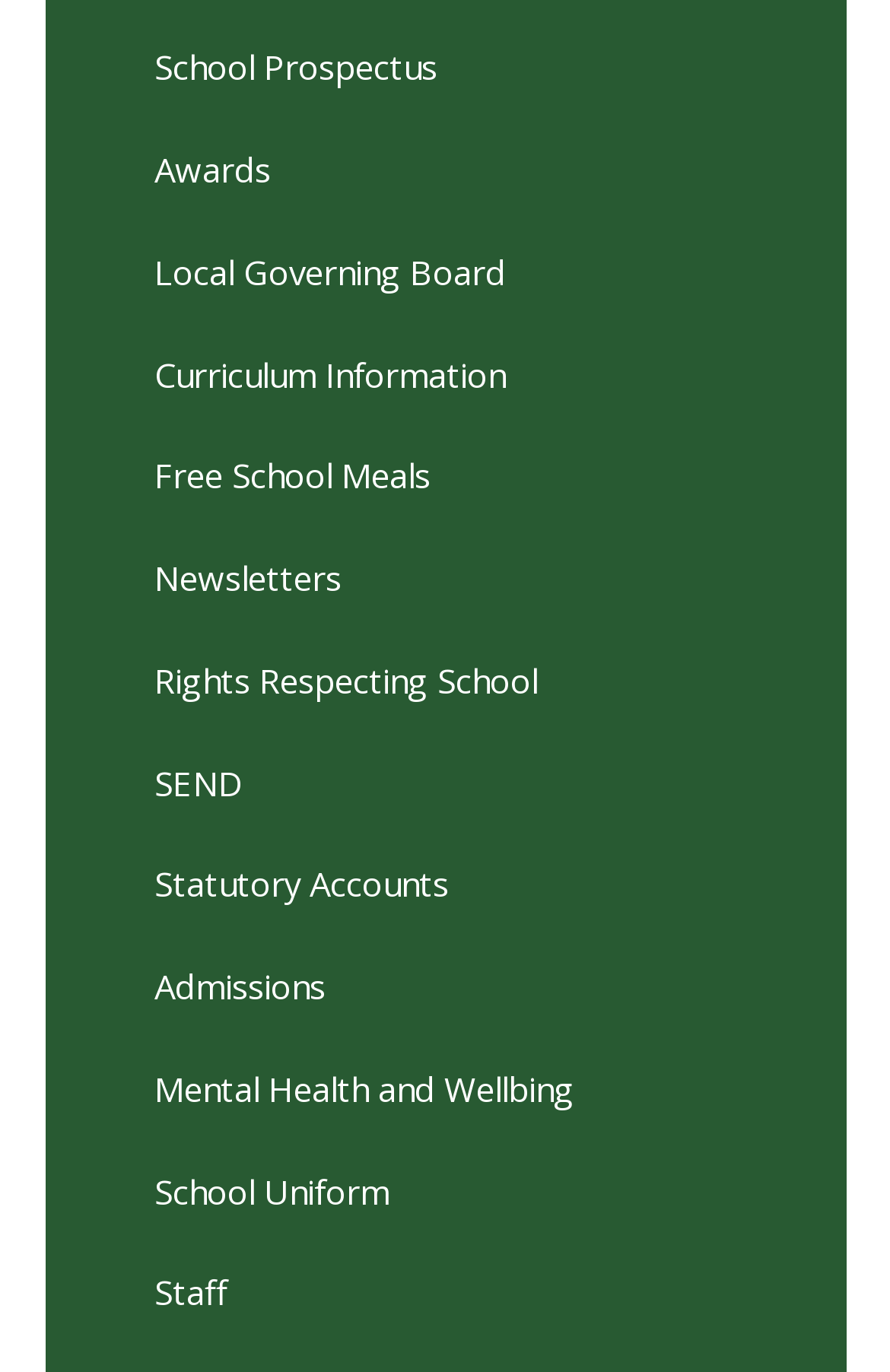Given the element description: "Staff", predict the bounding box coordinates of the UI element it refers to, using four float numbers between 0 and 1, i.e., [left, top, right, bottom].

[0.05, 0.906, 0.95, 0.981]